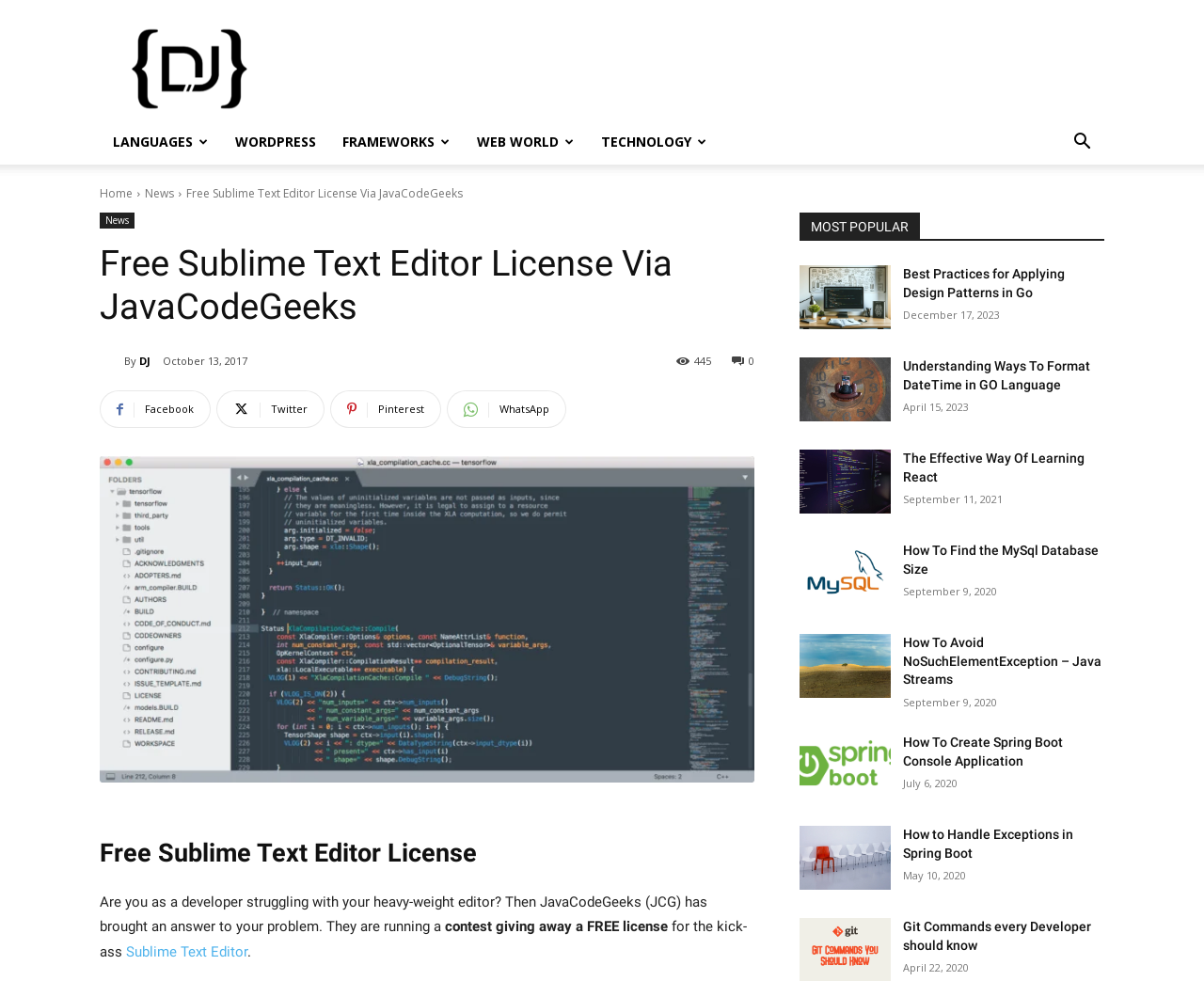For the following element description, predict the bounding box coordinates in the format (top-left x, top-left y, bottom-right x, bottom-right y). All values should be floating point numbers between 0 and 1. Description: Web World

[0.385, 0.122, 0.488, 0.168]